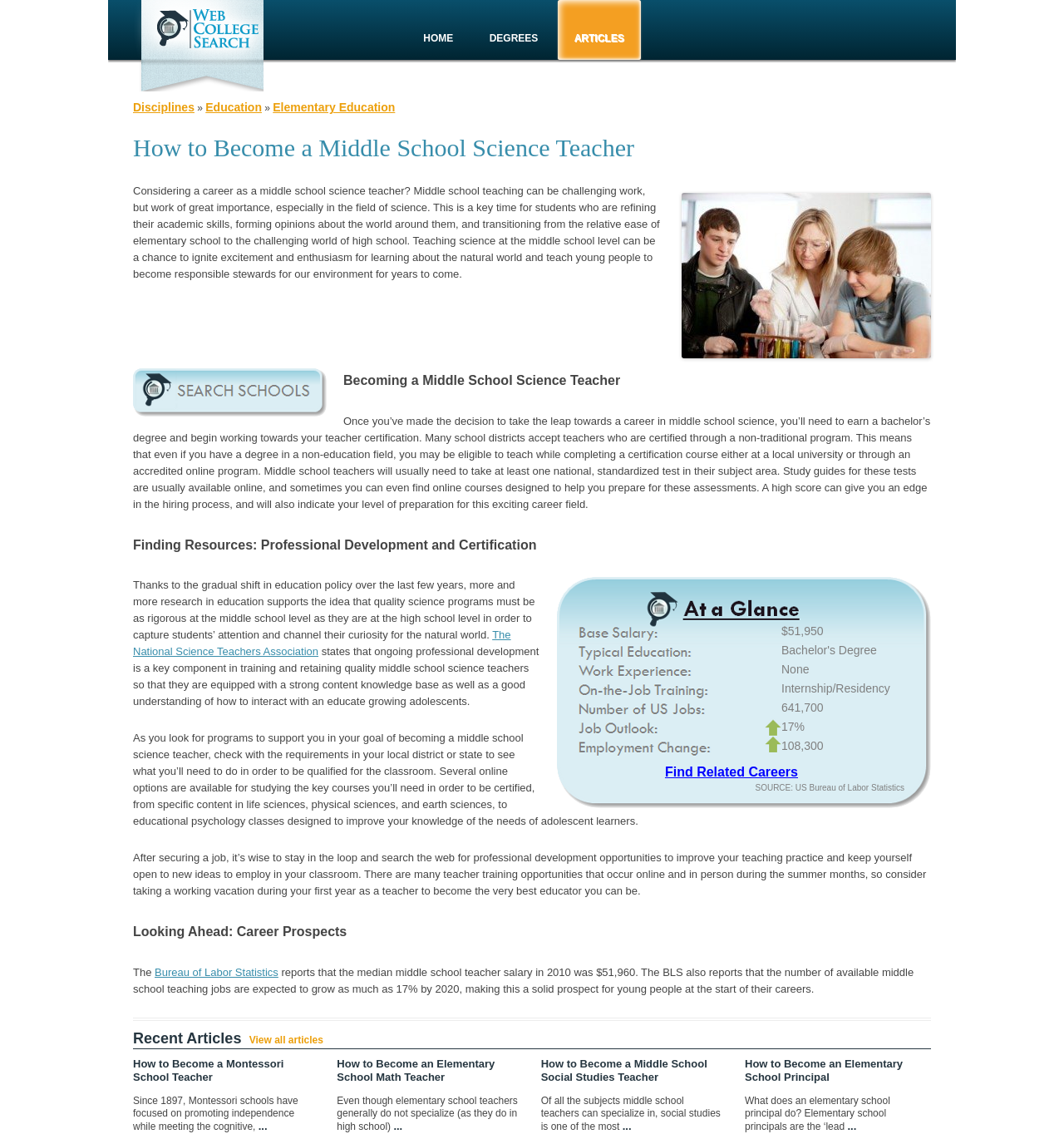Identify the bounding box coordinates of the section that should be clicked to achieve the task described: "Read the article 'How to Become a Middle School Science Teacher'".

[0.125, 0.118, 0.875, 0.144]